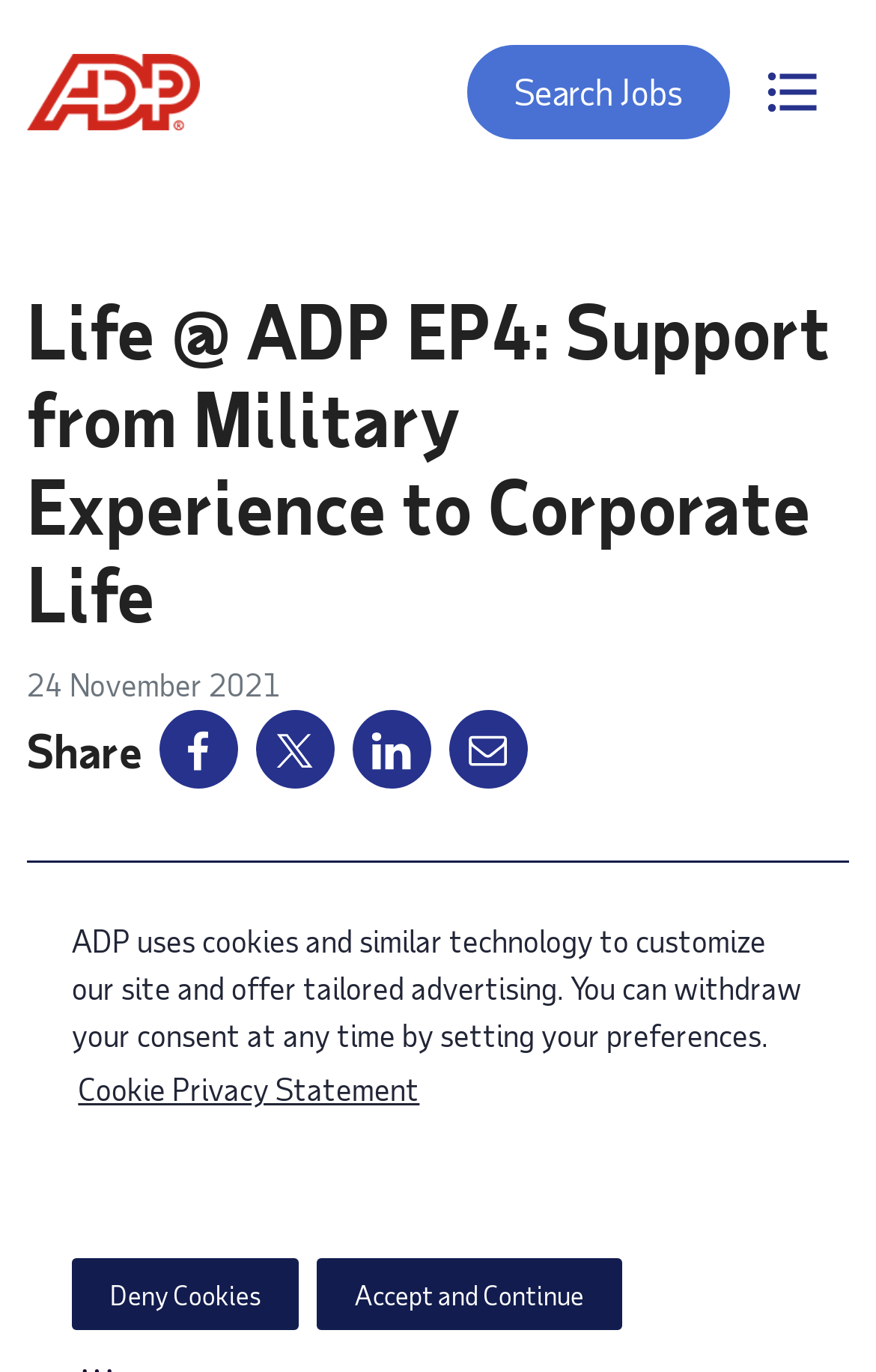Specify the bounding box coordinates for the region that must be clicked to perform the given instruction: "Share on Facebook".

[0.182, 0.518, 0.272, 0.575]